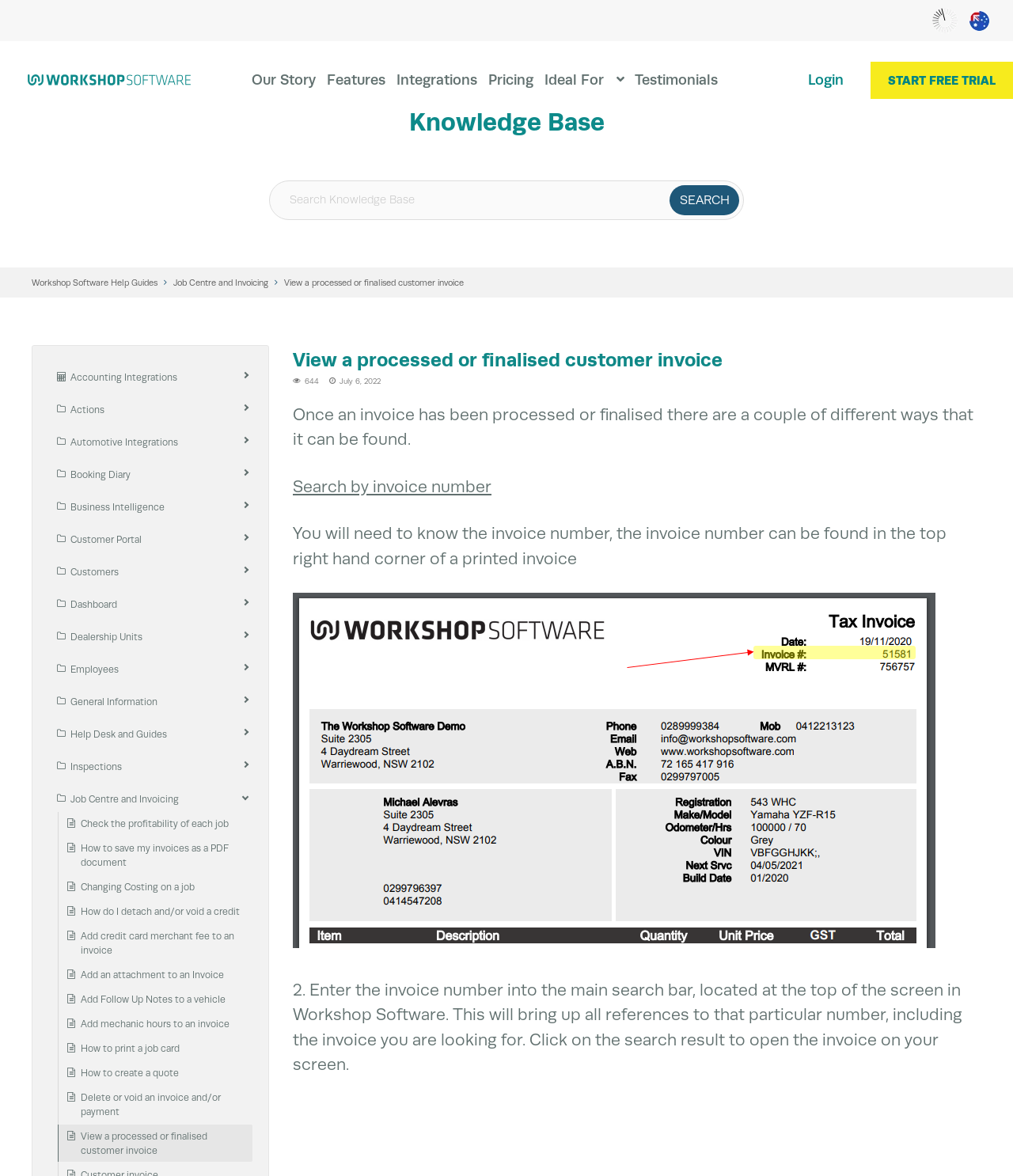Provide a comprehensive caption for the webpage.

This webpage is about viewing a processed or finalized customer invoice. At the top, there are three "Skip to" links, allowing users to navigate to primary navigation, main content, or primary sidebar. Next to these links, there are two images, one loading and the other an "Aus-Icon". 

On the top-left, there is a logo link "WS_Logo" with an image inside. Below the logo, there is a navigation menu with links to "Our Story", "Features", "Integrations", "Pricing", "Ideal For", and "Testimonials". On the top-right, there is a "Login" link and a prominent "START FREE TRIAL" button.

Below the navigation menu, there is a heading "Knowledge Base" and a search box with a "Search" button. Underneath, there are three links: "Workshop Software Help Guides", "Job Centre and Invoicing", and the currently selected "View a processed or finalised customer invoice".

The main content of the page is about viewing a processed or finalized customer invoice. It has a heading with the same title and a brief description. There are also instructions on how to find an invoice, including searching by invoice number. The page also lists various topics related to accounting, integrations, and job management, with links to more information.

On the left side of the page, there is a list of topics, including "Accounting Integrations", "Actions", "Automotive Integrations", and many others. Each topic has a link to more information.